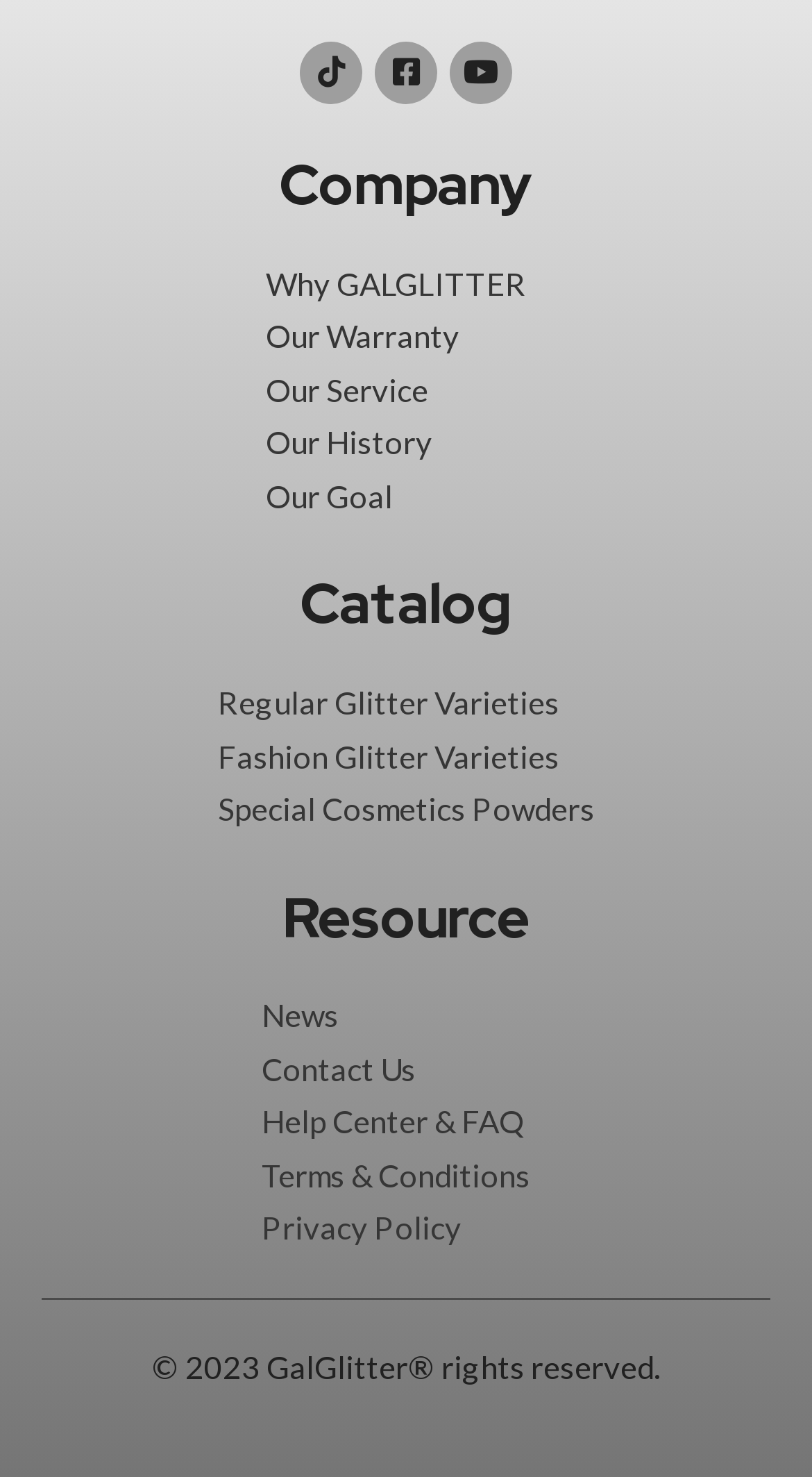Identify the bounding box for the described UI element. Provide the coordinates in (top-left x, top-left y, bottom-right x, bottom-right y) format with values ranging from 0 to 1: Privacy Policy

[0.322, 0.814, 0.594, 0.85]